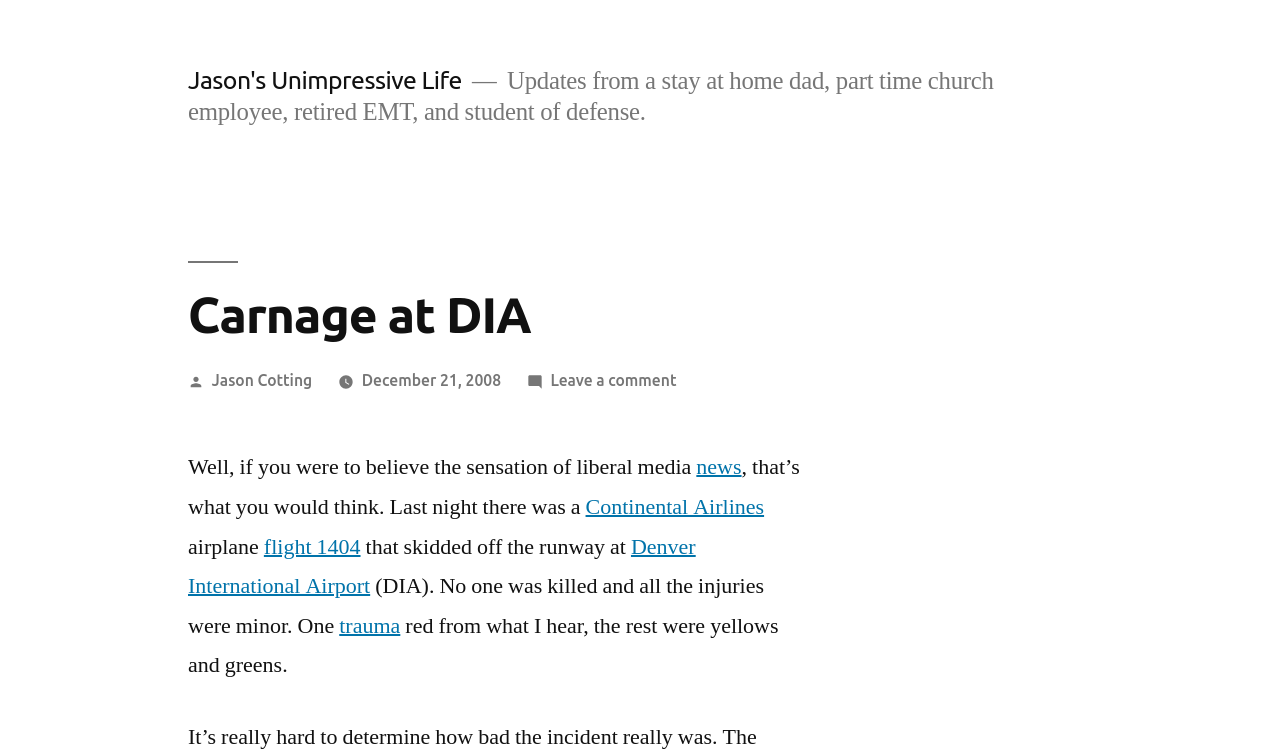Use a single word or phrase to answer this question: 
What is the date of the post?

December 21, 2008